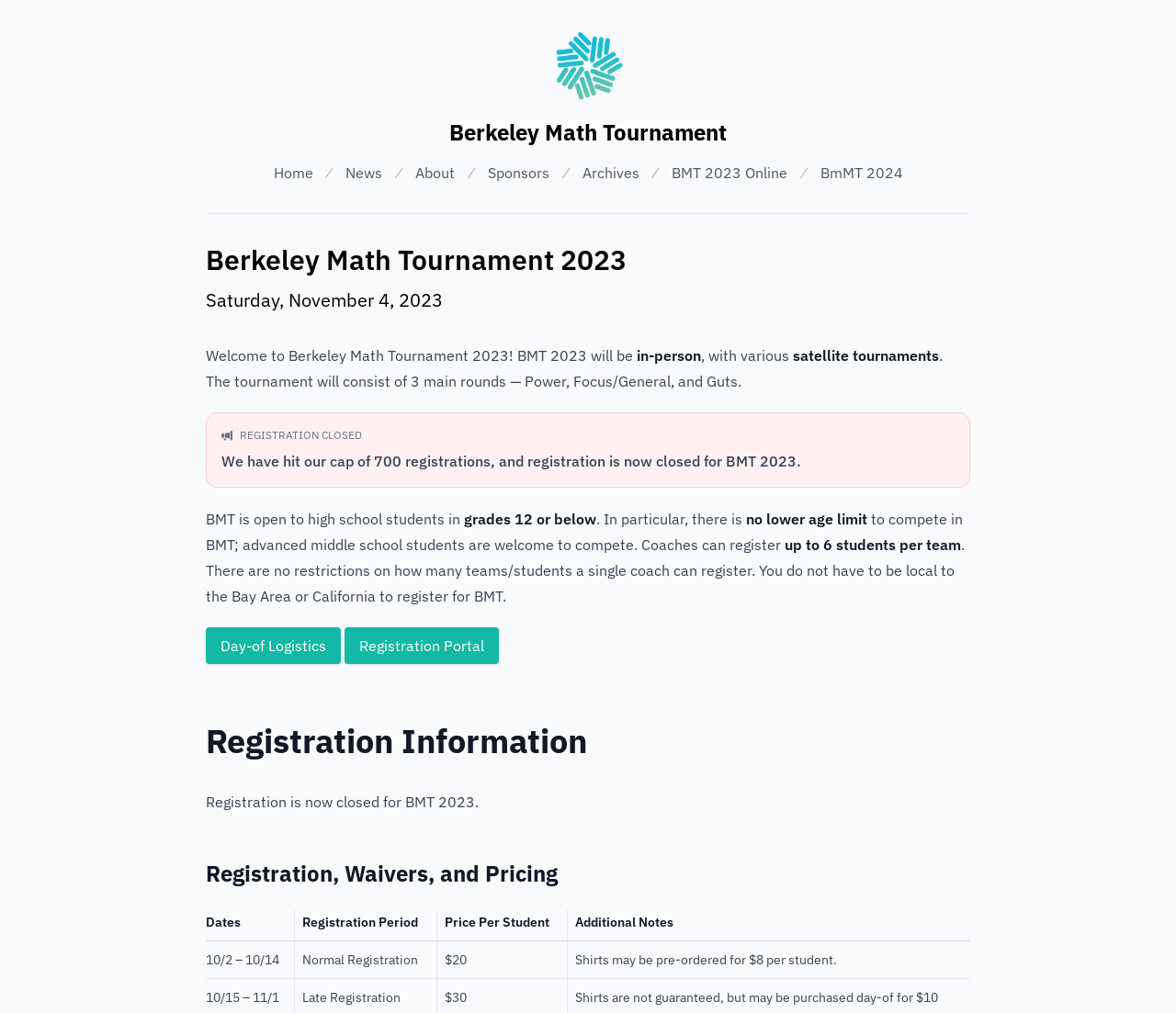Craft a detailed narrative of the webpage's structure and content.

The webpage is about the Berkeley Math Tournament 2023 (BMT 2023). At the top, there is a BMT logo, followed by a navigation menu with links to "Home", "News", "About", "Sponsors", "Archives", "BMT 2023 Online", and "BMT 2024". 

Below the navigation menu, there is a horizontal separator line. The main content of the webpage starts with a heading that reads "Berkeley Math Tournament 2023" and a subheading that indicates the date of the tournament, "Saturday, November 4, 2023". 

A welcome message follows, which explains that BMT 2023 will be an in-person tournament with various satellite tournaments, consisting of three main rounds: Power, Focus/General, and Guts. 

On the left side of the page, there is a notice that "REGISTRATION CLOSED" and a message explaining that registration is now closed for BMT 2023 because the cap of 700 registrations has been reached. 

Below this notice, there is information about the eligibility of participants, stating that the tournament is open to high school students in grades 12 or below, with no lower age limit, and that advanced middle school students are welcome to compete. 

Further down, there are links to "Day-of Logistics" and "Registration Portal", followed by a section titled "Registration Information" that reiterates that registration is now closed for BMT 2023. 

The next section is titled "Registration, Waivers, and Pricing" and contains a table with information about the registration periods, prices, and additional notes.